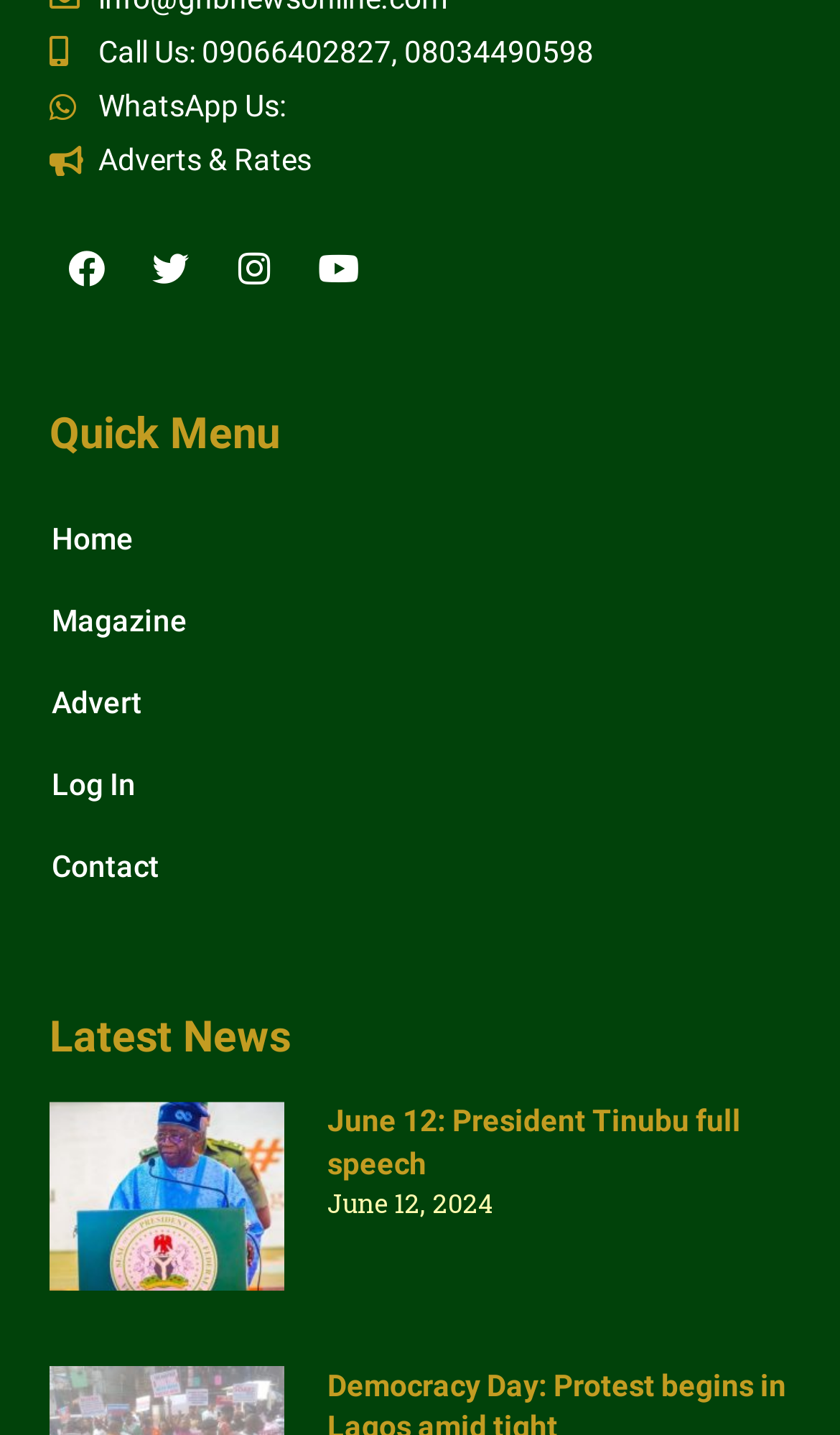Please mark the clickable region by giving the bounding box coordinates needed to complete this instruction: "Explore the 'CYBER' section".

None